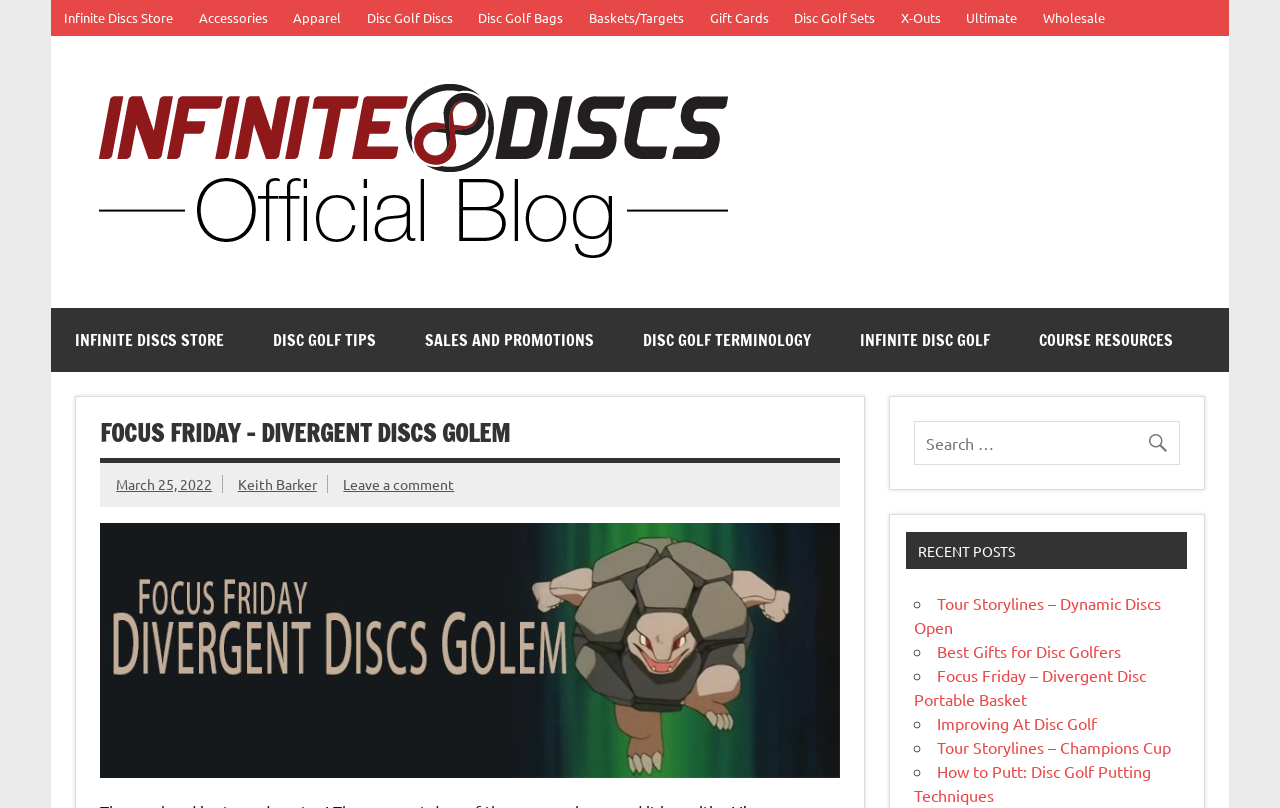Give a succinct answer to this question in a single word or phrase: 
What is the name of the blog?

Infinite Discs Blog